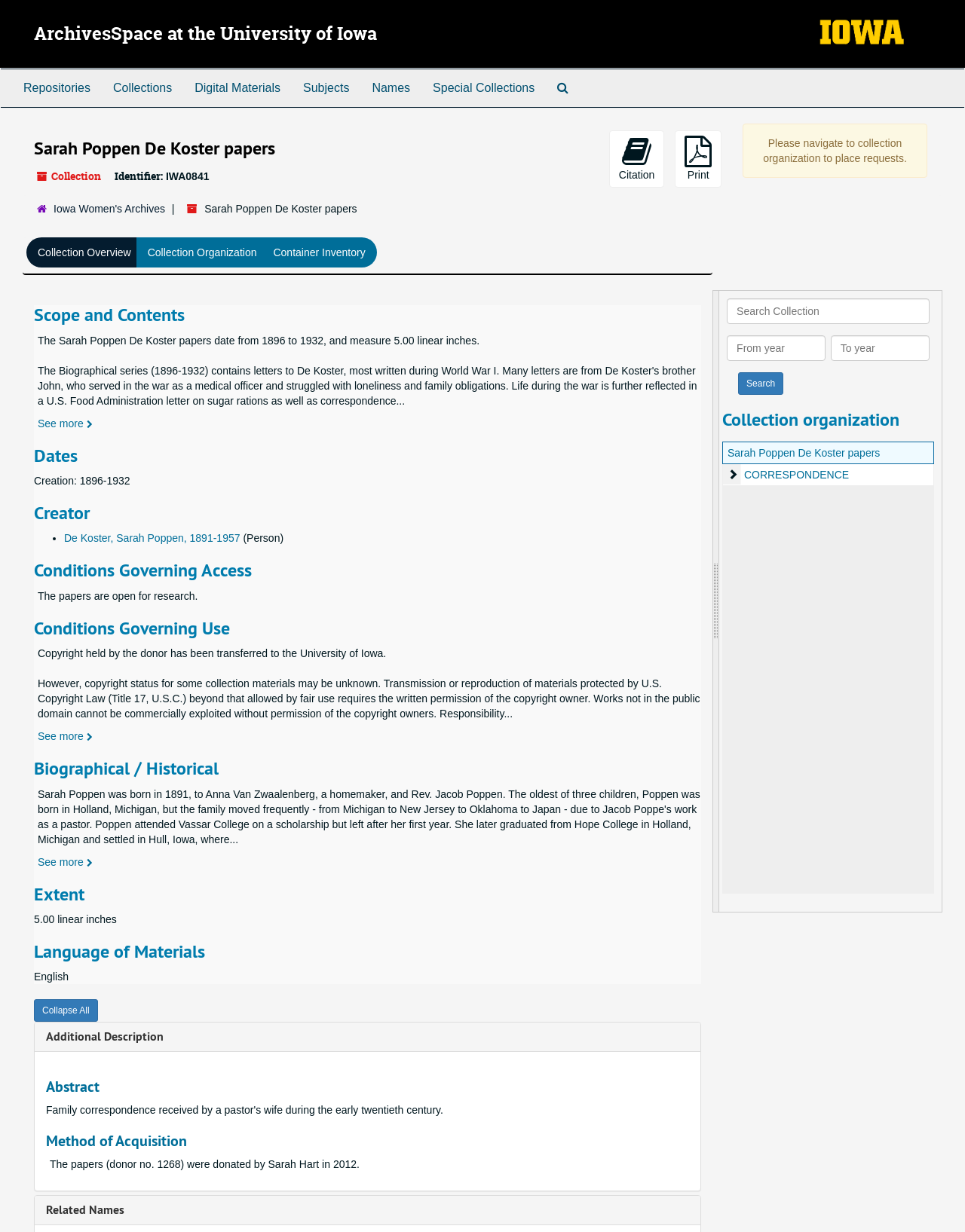Please identify the bounding box coordinates of the element I should click to complete this instruction: 'View the 'Collection Overview''. The coordinates should be given as four float numbers between 0 and 1, like this: [left, top, right, bottom].

[0.027, 0.193, 0.147, 0.217]